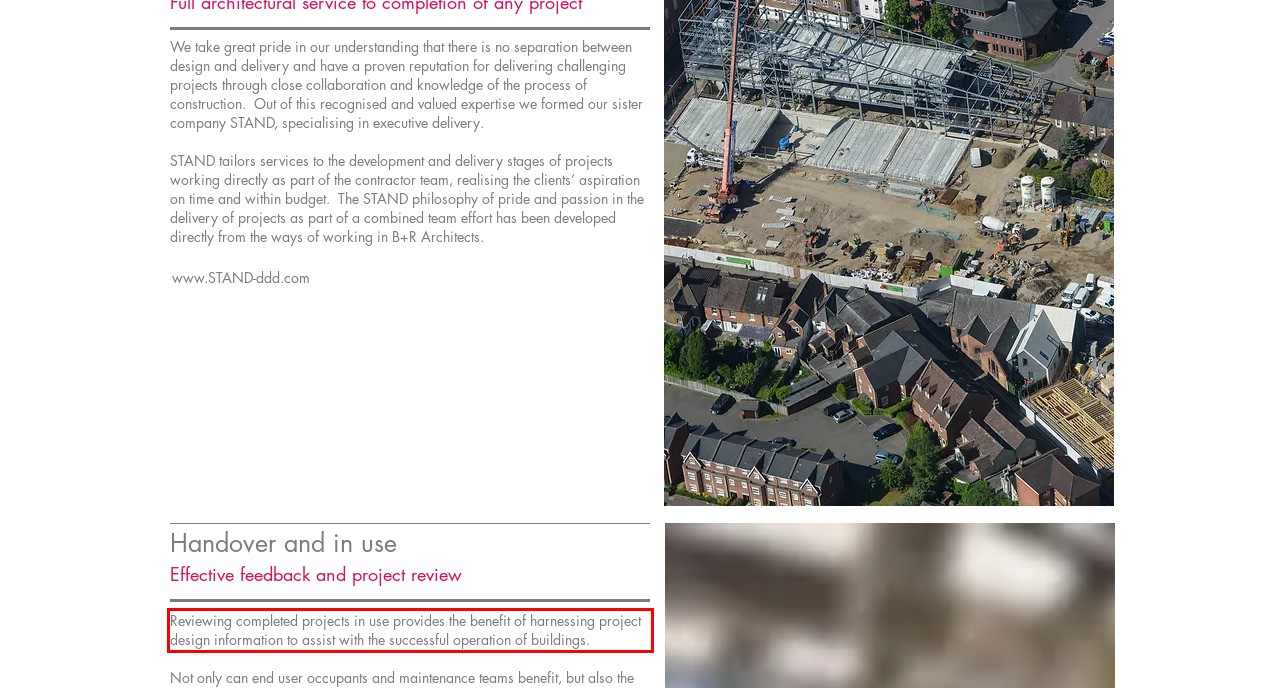Given a screenshot of a webpage with a red bounding box, extract the text content from the UI element inside the red bounding box.

Reviewing completed projects in use provides the benefit of harnessing project design information to assist with the successful operation of buildings.